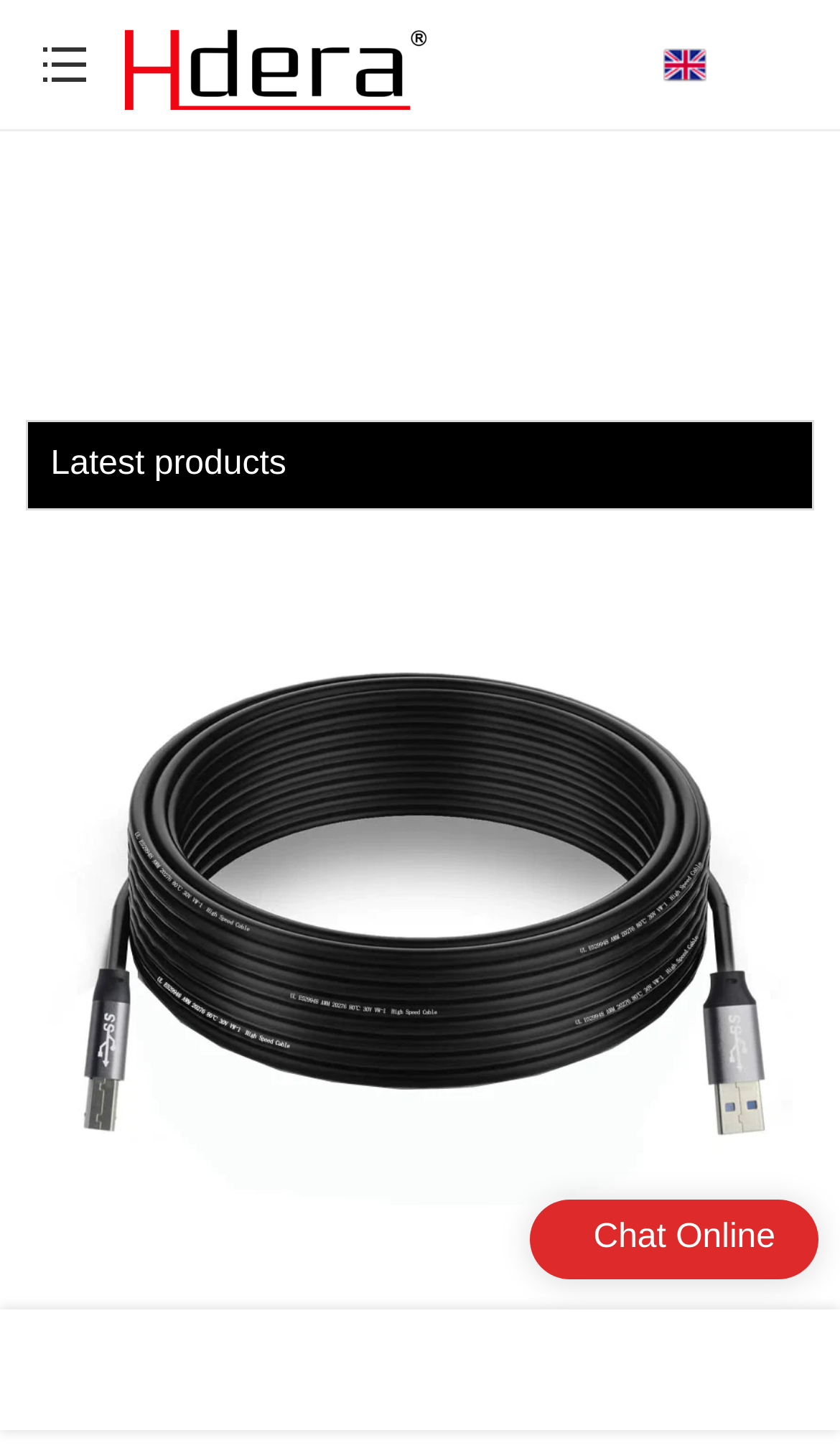Use one word or a short phrase to answer the question provided: 
What is the name of the latest product?

Printer Data Cable USB 3.0 AM To BM Gray HD9011